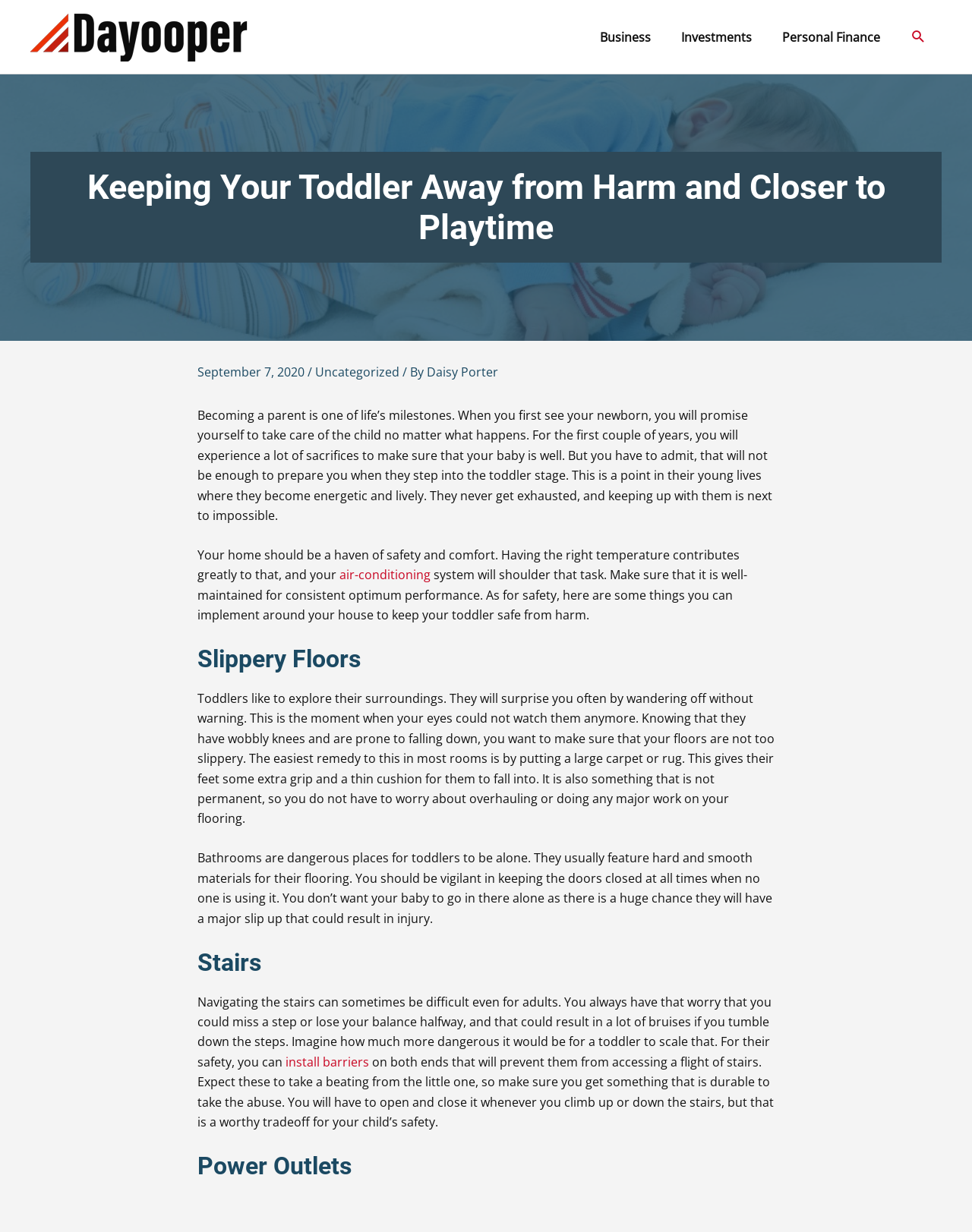From the webpage screenshot, identify the region described by install barriers. Provide the bounding box coordinates as (top-left x, top-left y, bottom-right x, bottom-right y), with each value being a floating point number between 0 and 1.

[0.294, 0.855, 0.38, 0.869]